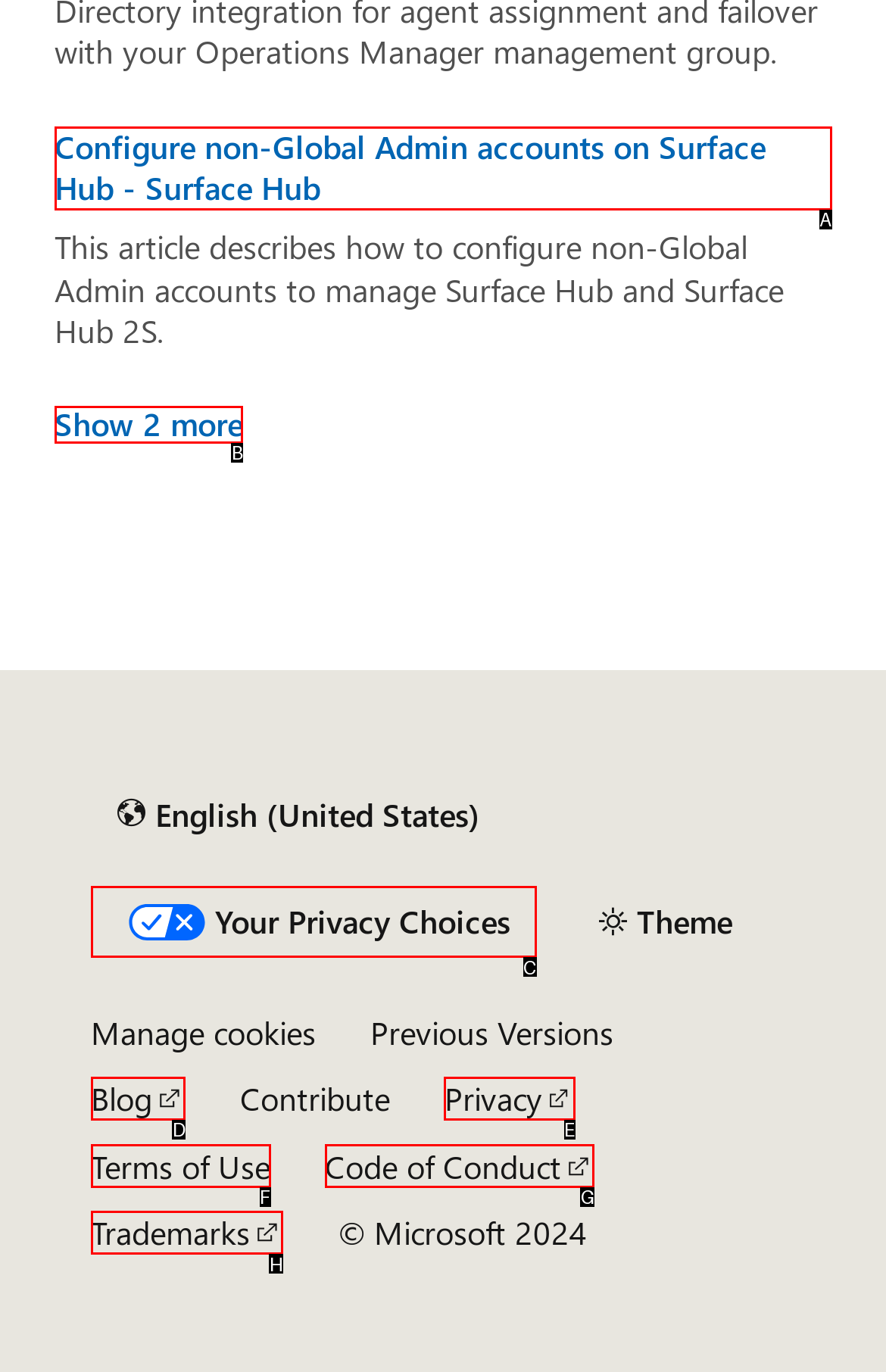Point out the option that needs to be clicked to fulfill the following instruction: Show more recommendations
Answer with the letter of the appropriate choice from the listed options.

B